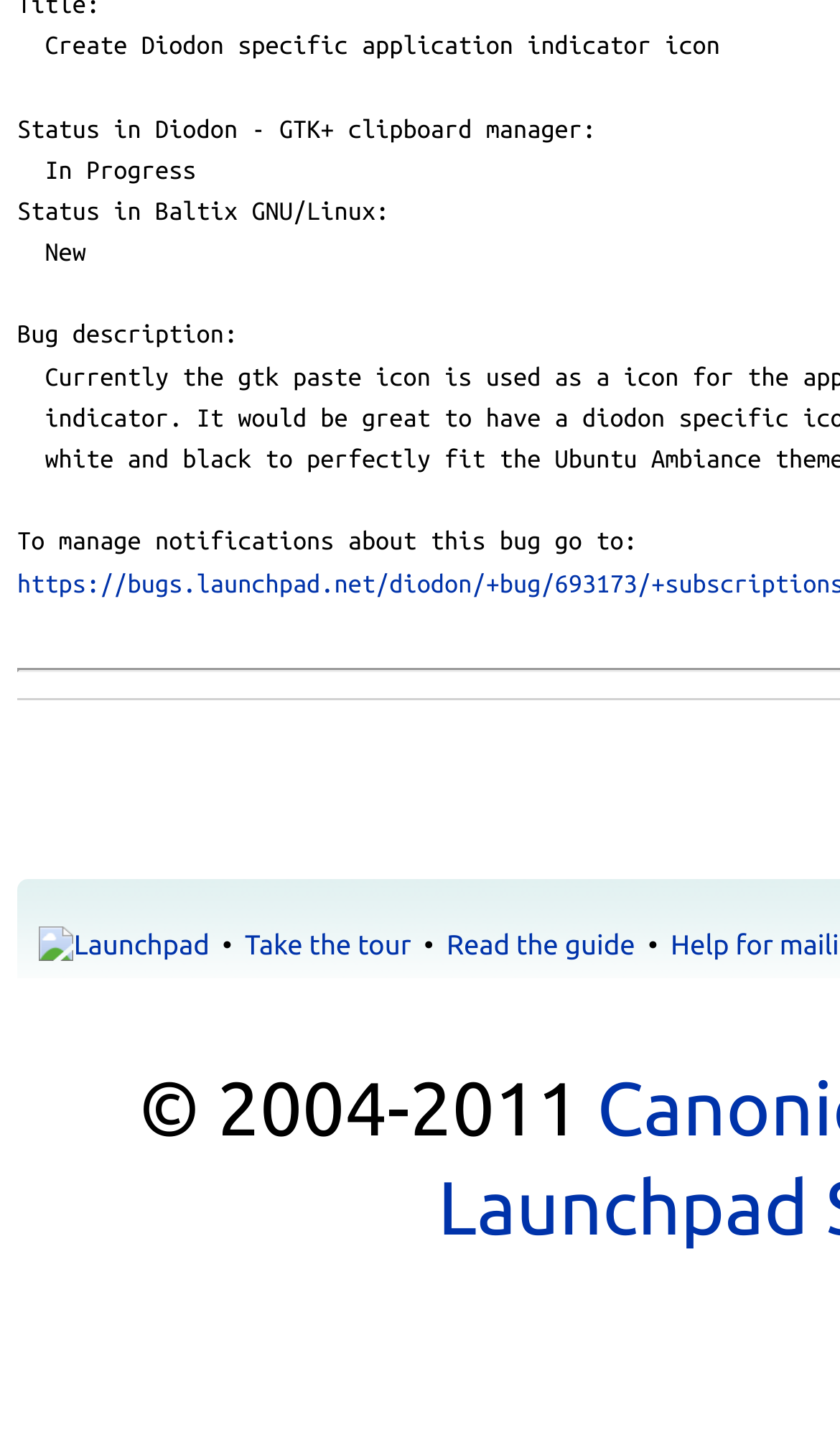Give a concise answer using one word or a phrase to the following question:
What year range is mentioned in the copyright text?

2004-2011